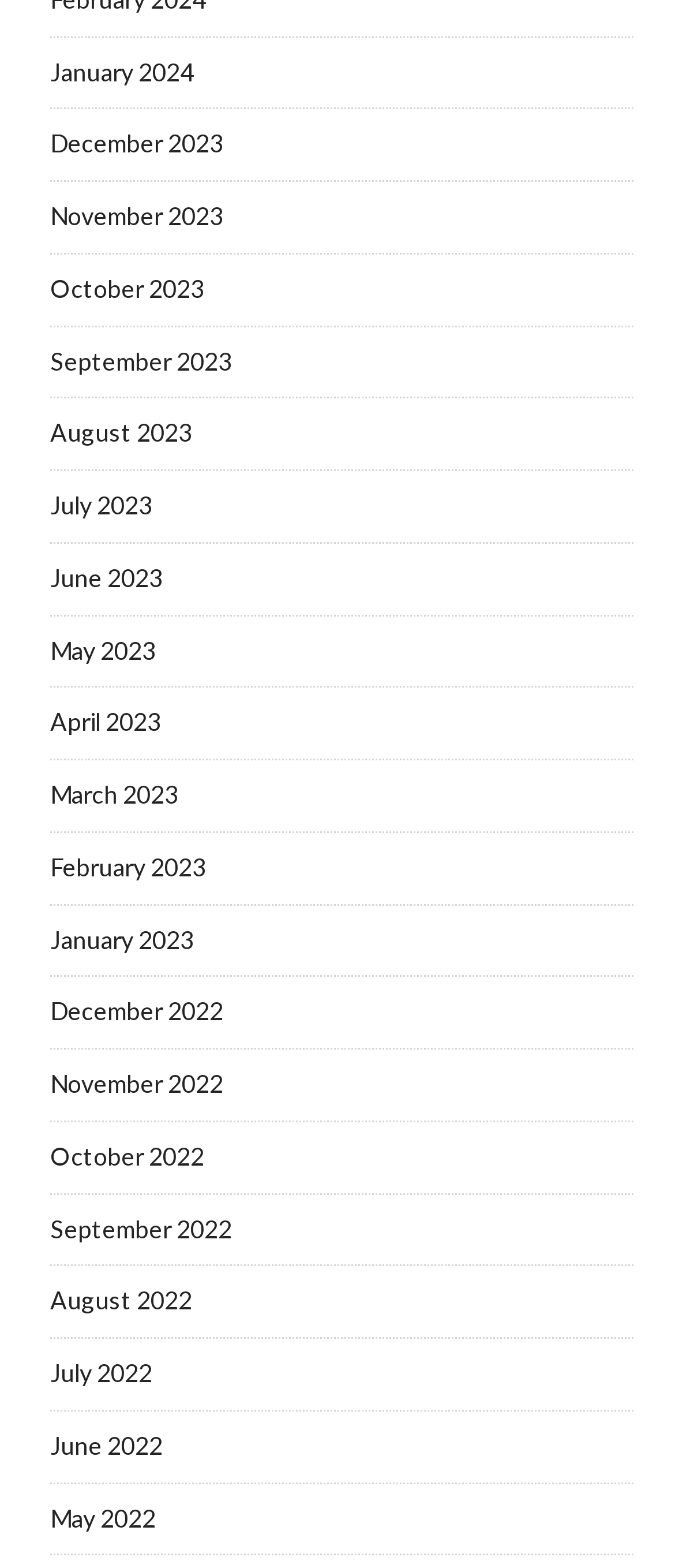Please determine the bounding box coordinates of the element's region to click for the following instruction: "access October 2023".

[0.074, 0.174, 0.303, 0.193]